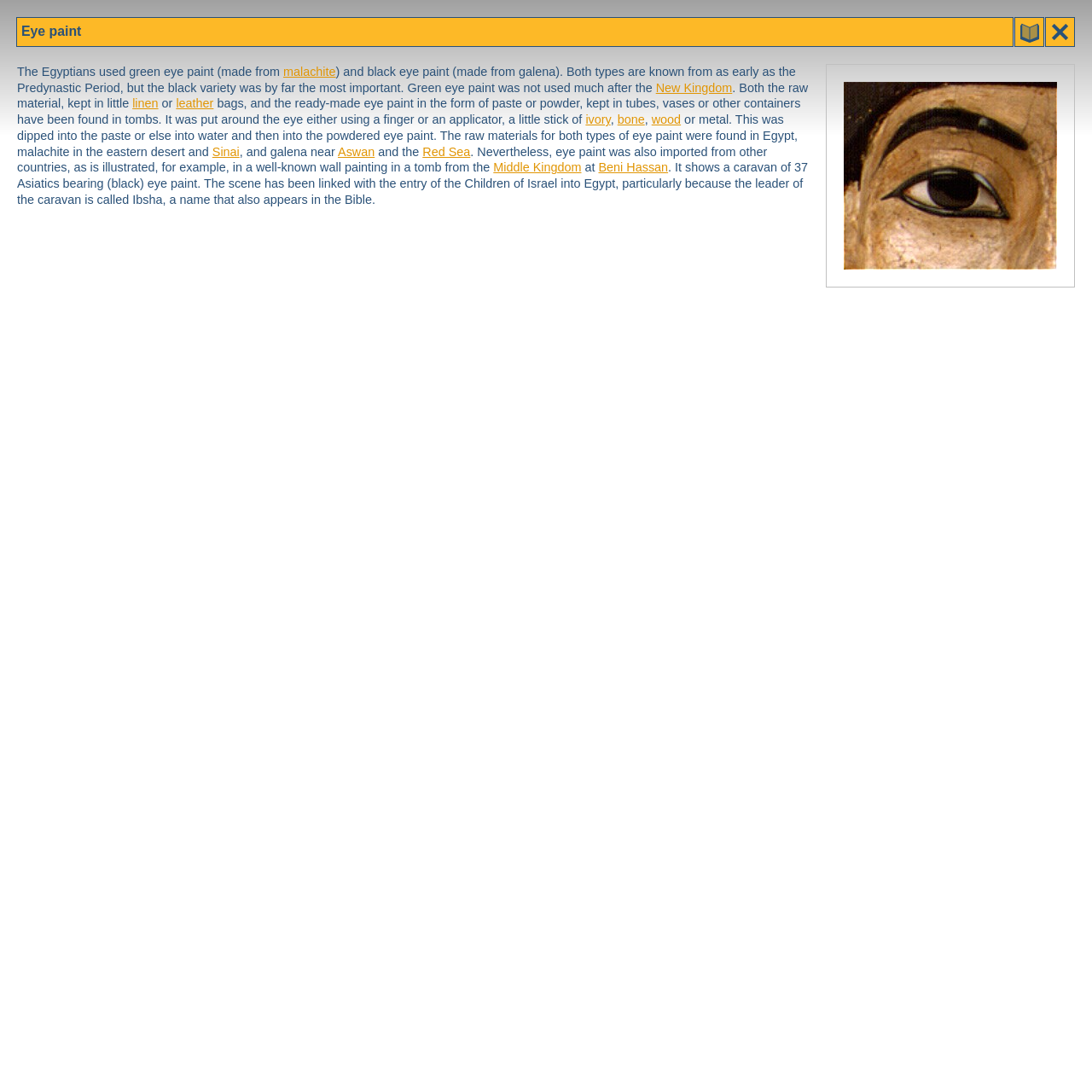Locate the bounding box coordinates of the area where you should click to accomplish the instruction: "click the glossary link".

[0.927, 0.033, 0.955, 0.045]